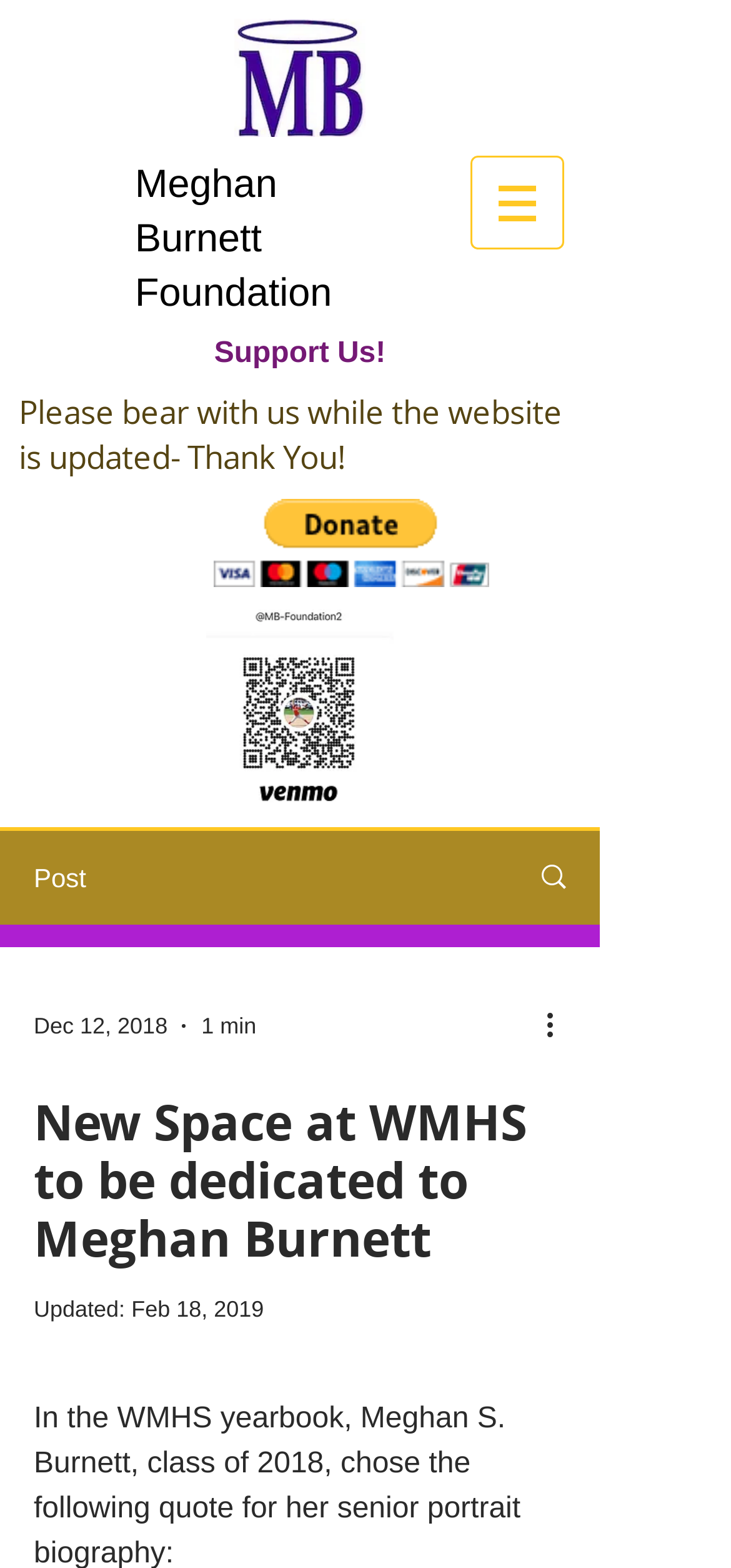Based on the image, provide a detailed response to the question:
What is the purpose of the website?

The webpage has a navigation link 'Site' and a button 'Donate via PayPal' which suggests that the website is for supporting a cause. The heading 'Meghan Burnett Foundation' and the button 'Support Us!' further support the idea that the website is for supporting Meghan Burnett Foundation.